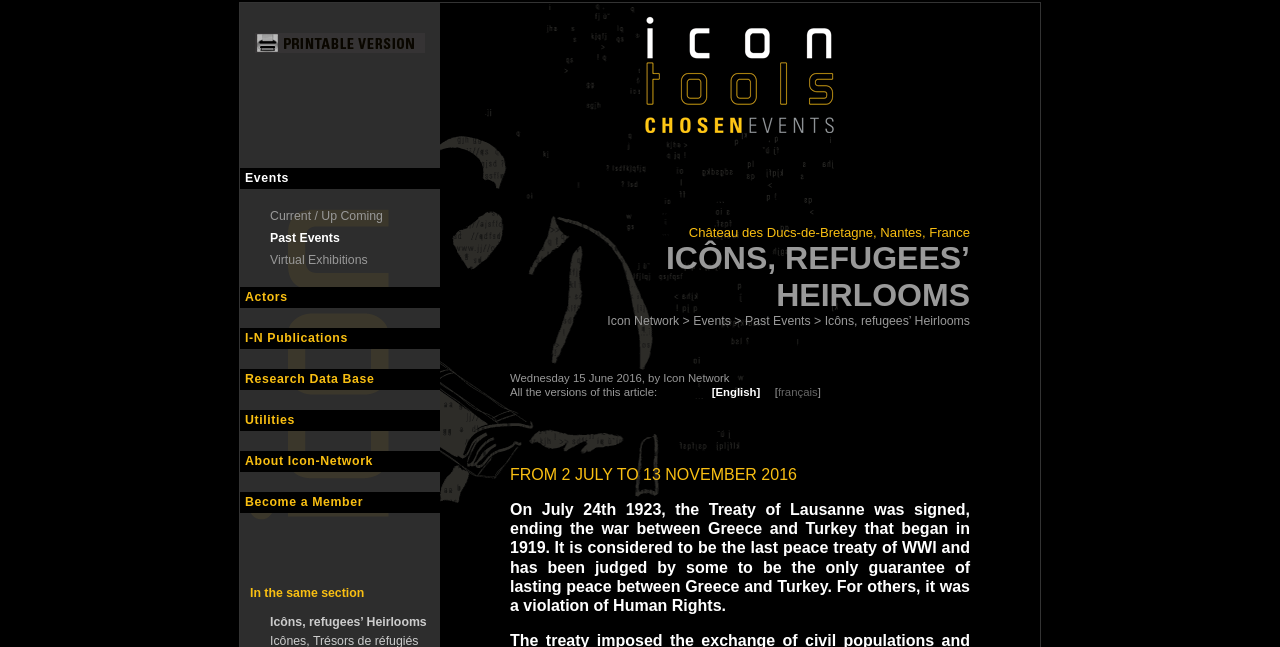Find the bounding box of the element with the following description: "français". The coordinates must be four float numbers between 0 and 1, formatted as [left, top, right, bottom].

[0.608, 0.597, 0.639, 0.615]